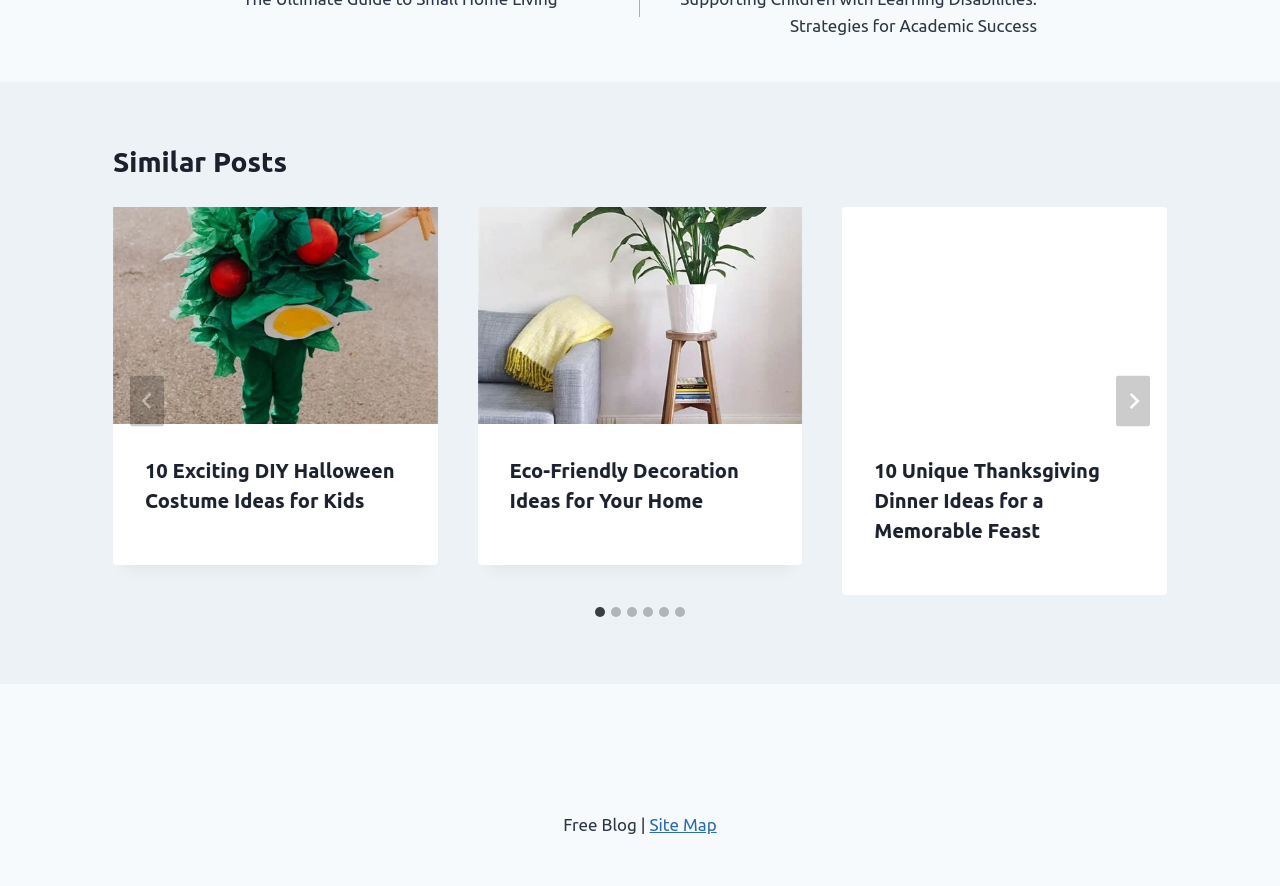Locate the bounding box coordinates of the area you need to click to fulfill this instruction: 'Read the third post'. The coordinates must be in the form of four float numbers ranging from 0 to 1: [left, top, right, bottom].

[0.658, 0.234, 0.912, 0.478]